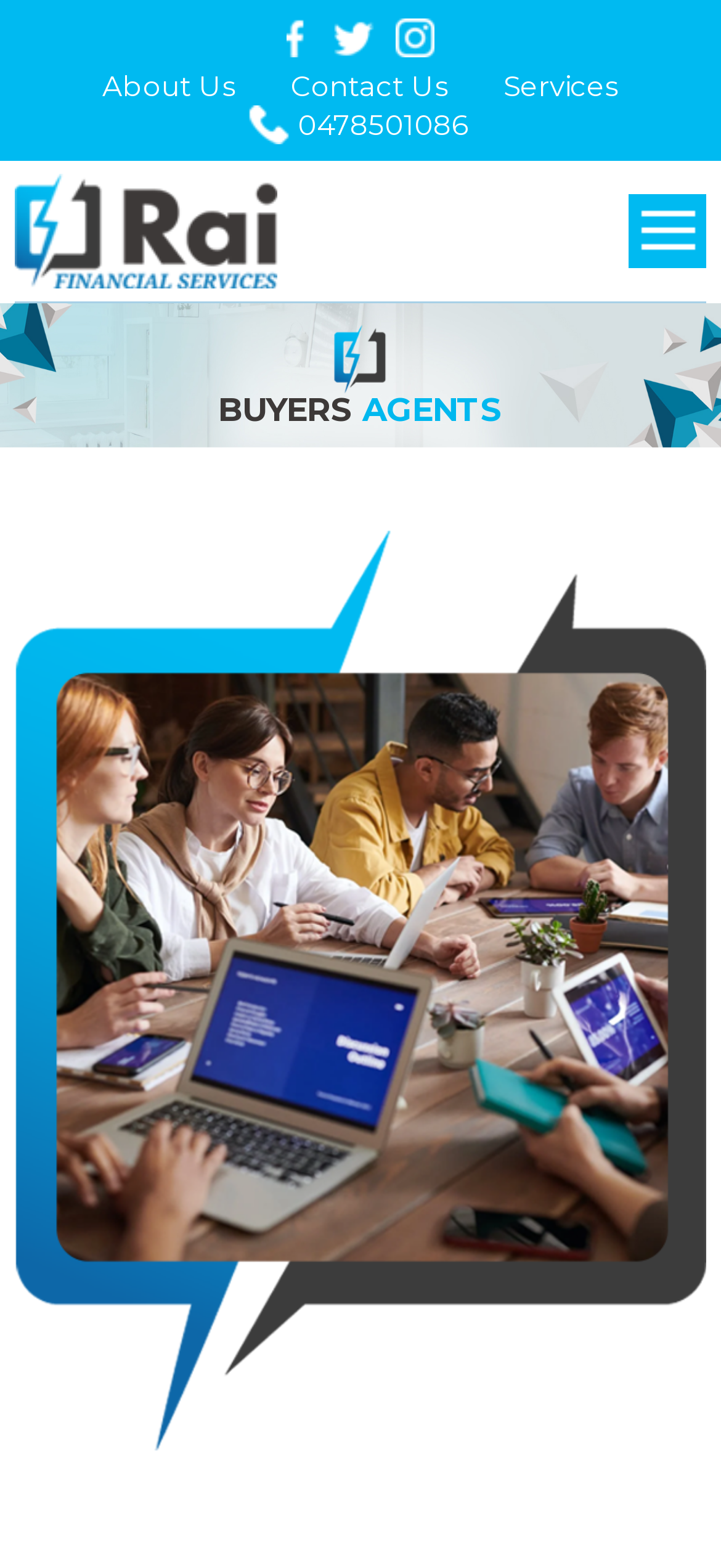Could you locate the bounding box coordinates for the section that should be clicked to accomplish this task: "call the phone number".

[0.414, 0.068, 0.65, 0.09]